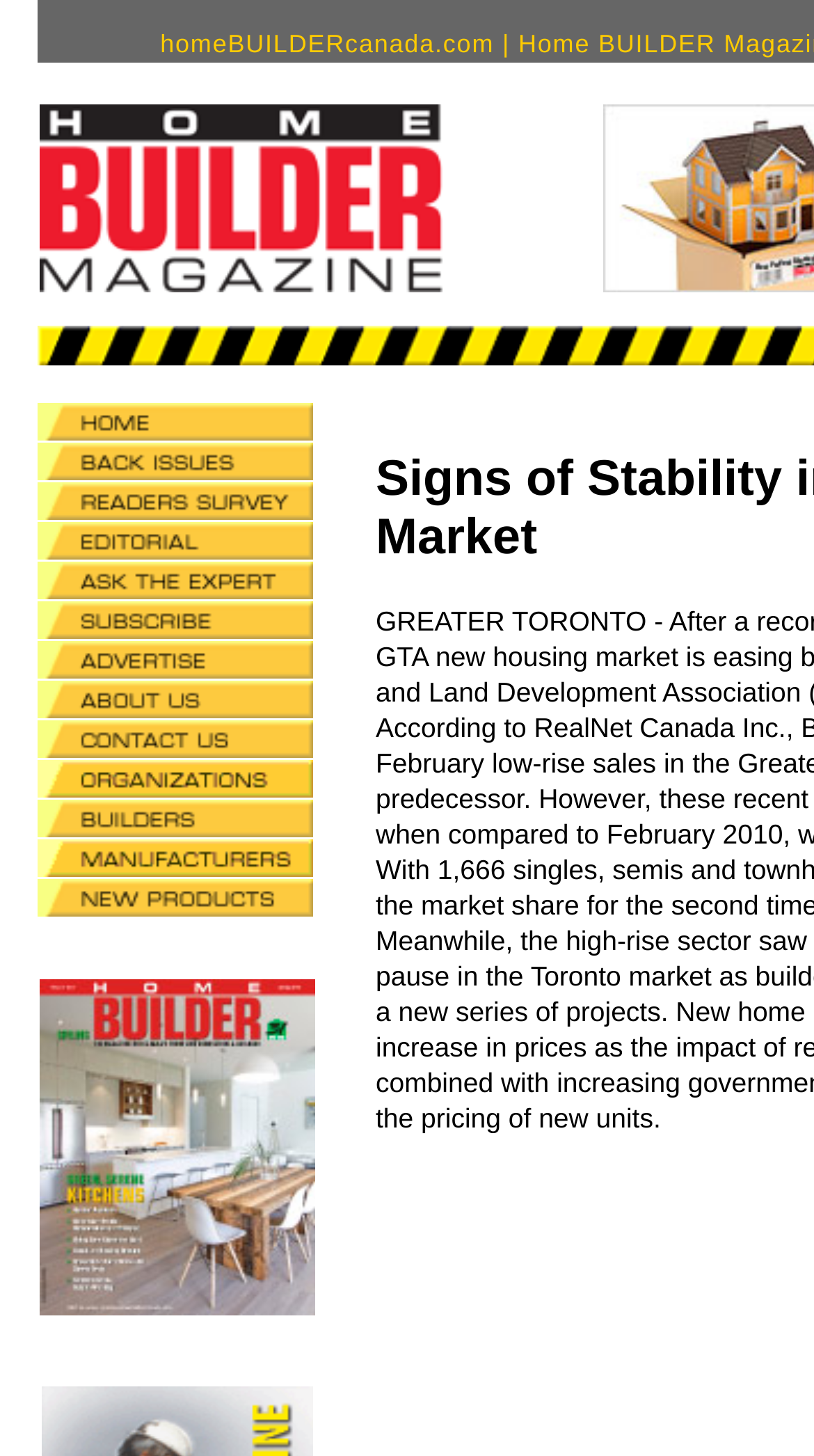Give a short answer using one word or phrase for the question:
What is the purpose of the images on the webpage?

To represent links